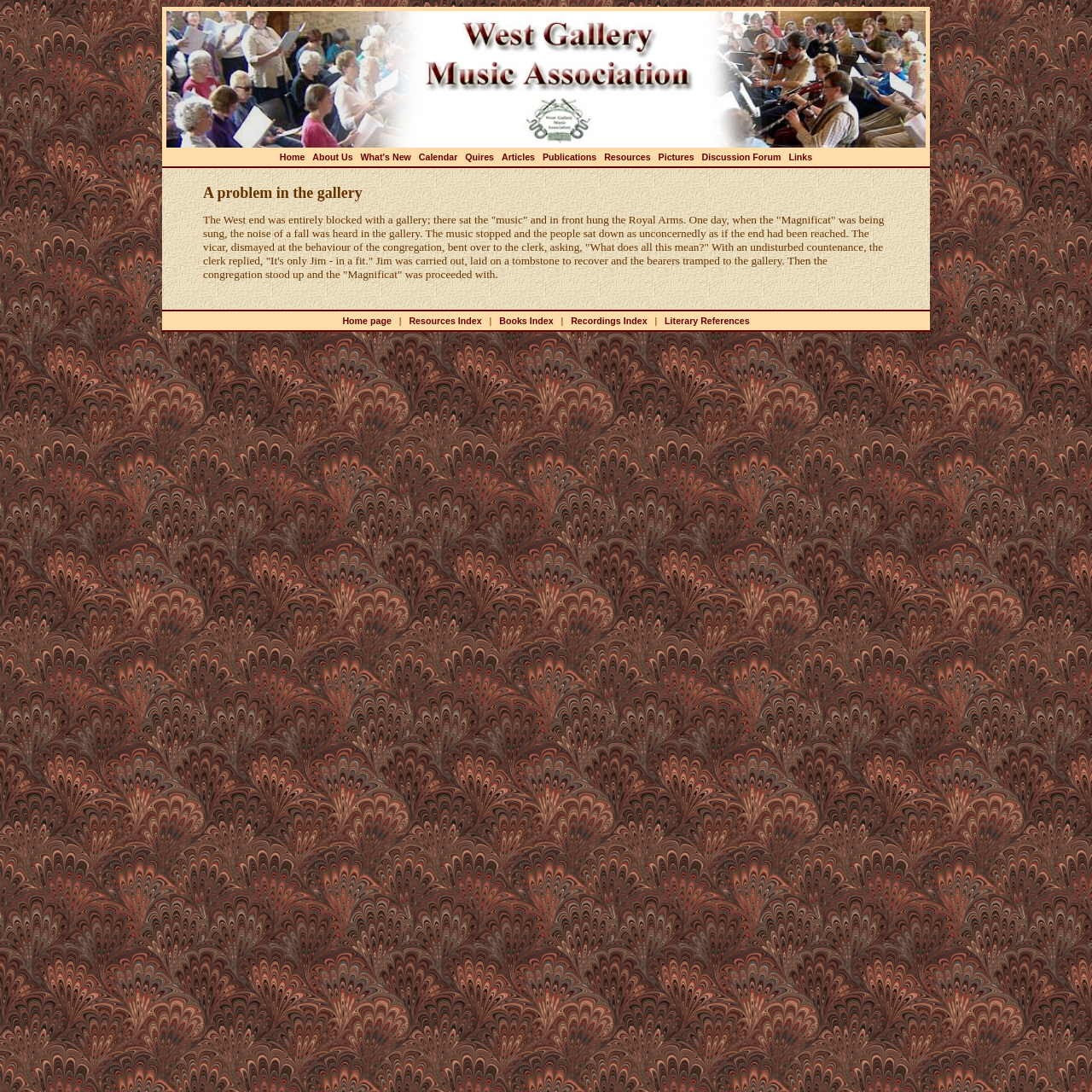Based on the image, give a detailed response to the question: What is the story about in the main content?

I found the answer by reading the main content of the webpage, which is a story about a problem that occurred in a gallery during a 'Magnificat' singing event. The story describes the reaction of the congregation and the vicar to the incident.